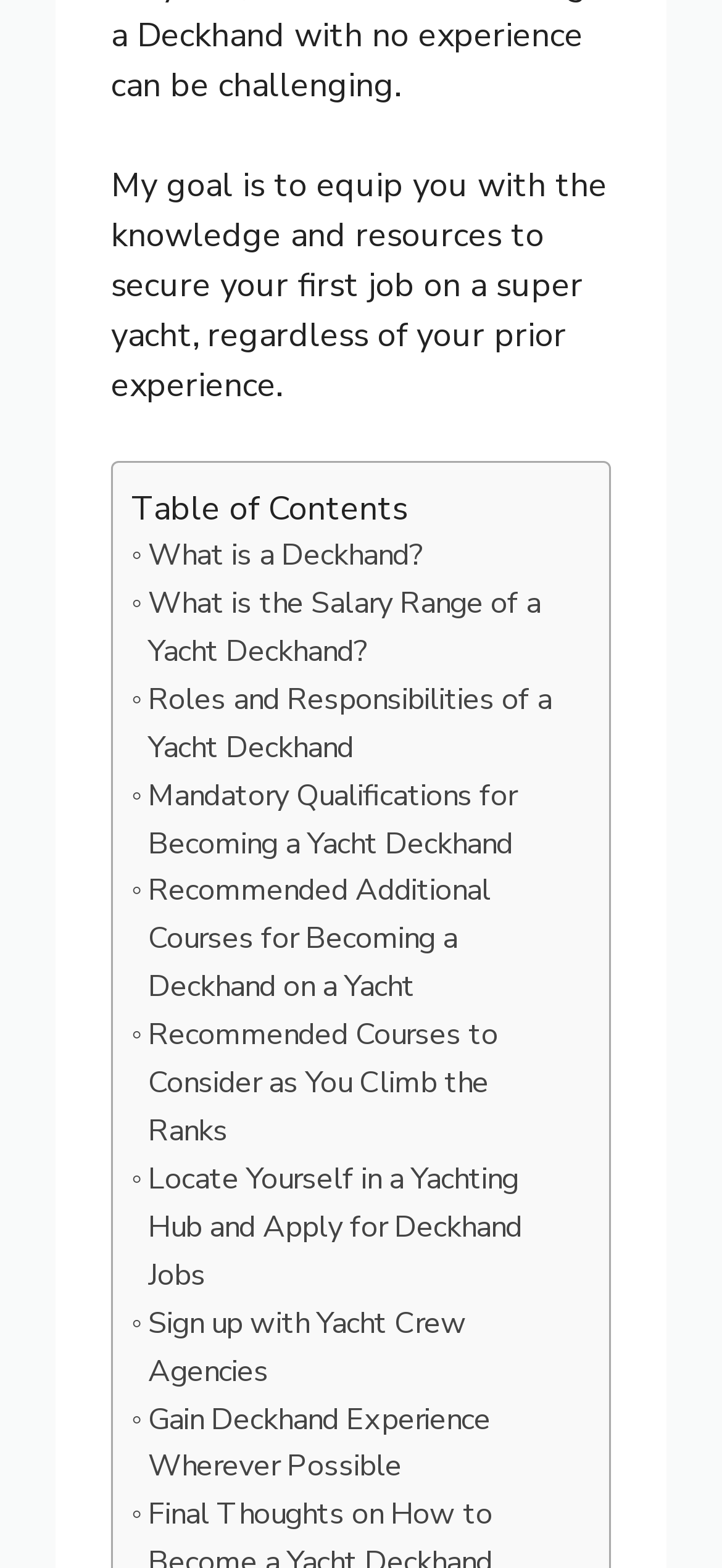What is the last topic discussed in the table of contents?
Answer the question based on the image using a single word or a brief phrase.

Gain Deckhand Experience